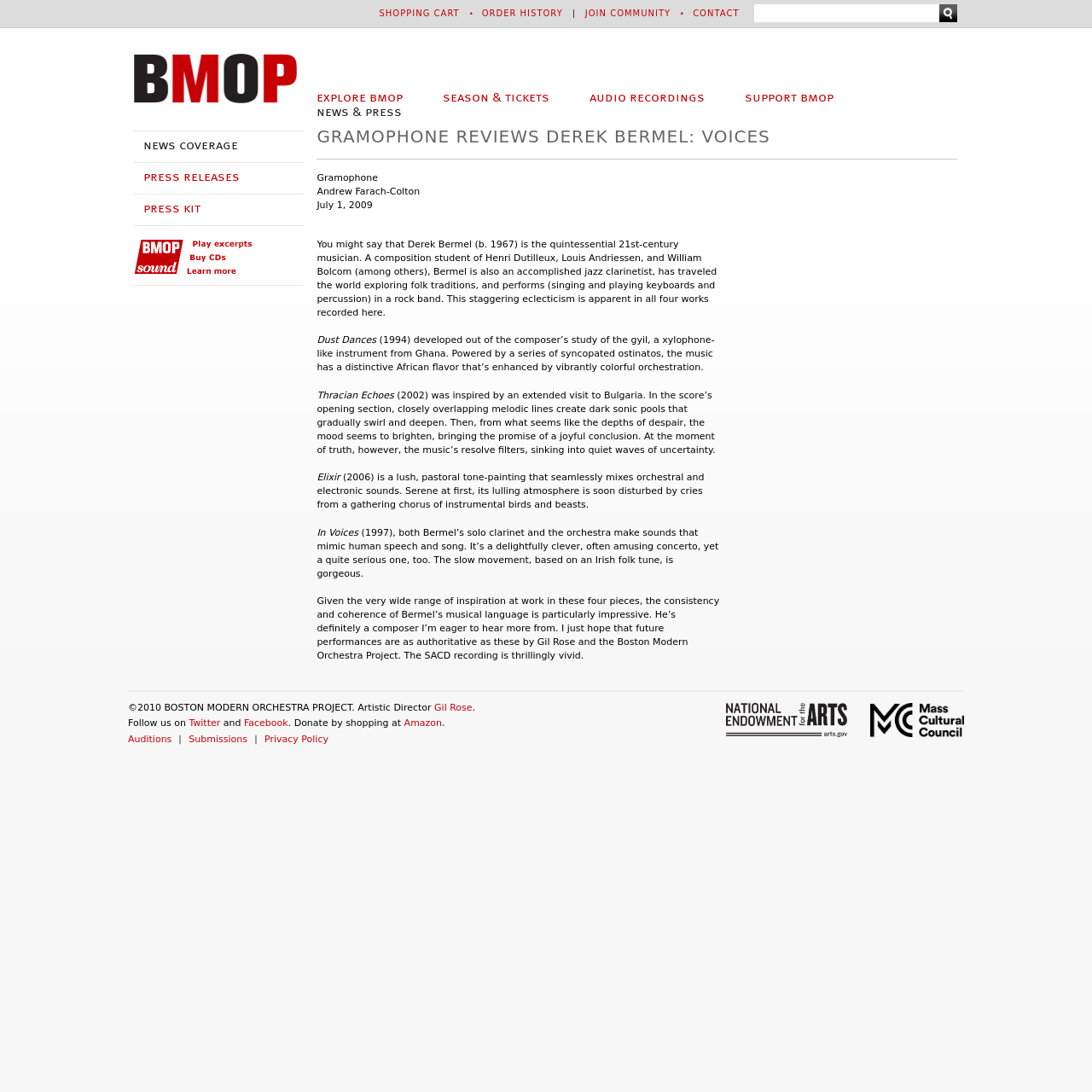Review the image closely and give a comprehensive answer to the question: What is the name of the composer being reviewed?

The article is reviewing Derek Bermel's music, and his name is mentioned in the first paragraph of the article.